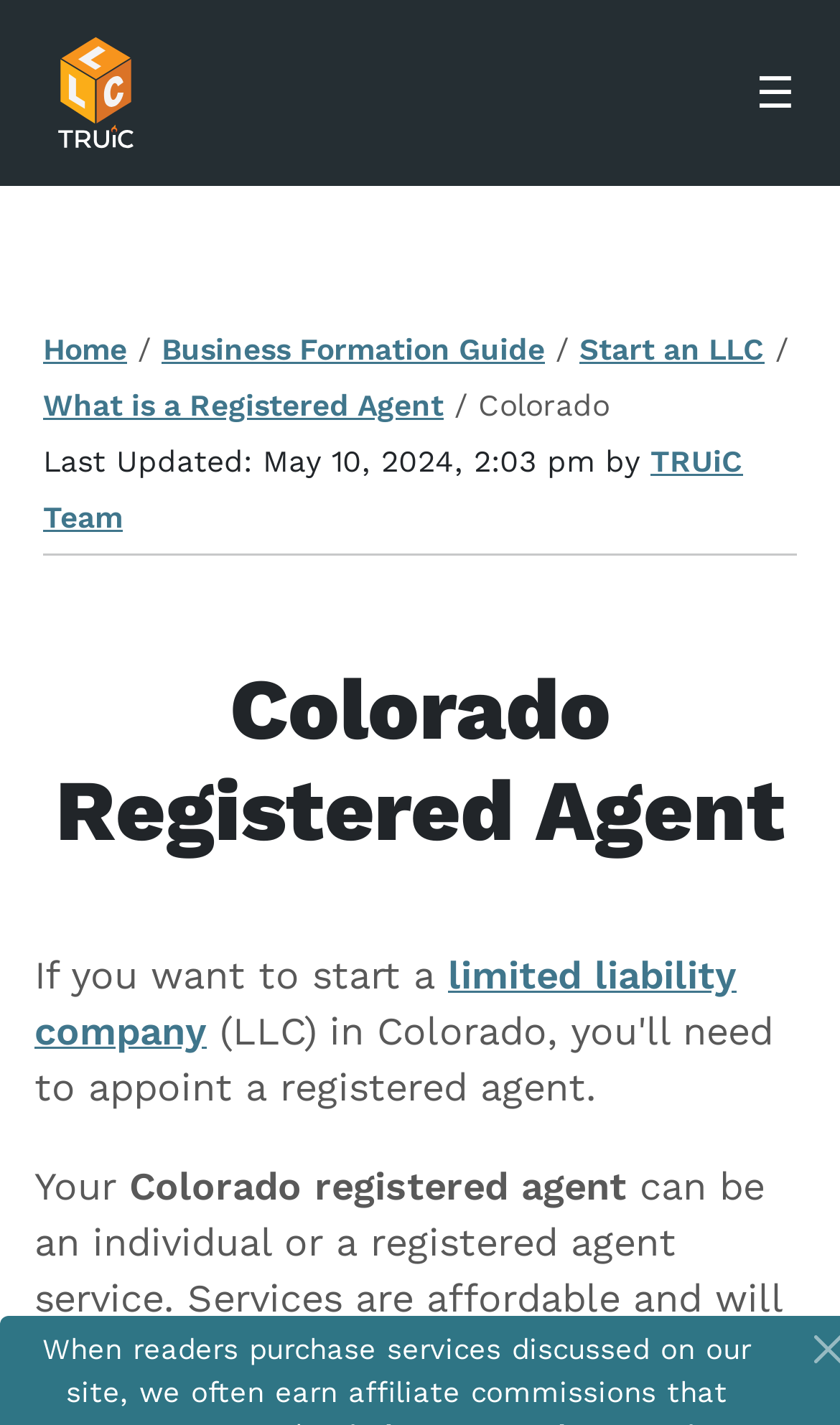What is the logo of the website?
Can you give a detailed and elaborate answer to the question?

The logo of the website is located at the top left corner of the webpage, and it is an image with the text 'How To Start An LLC Logo'.